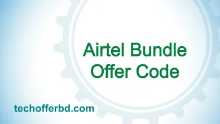Generate an elaborate description of what you see in the image.

The image displays a promotional graphic for the "Airtel Bundle Offer Code." The text is prominently featured in a clean, modern font and is colored in a striking green, contrasting against a soft blue background adorned with a circular gear motif. This design suggests efficiency and connectivity, ideal for promoting mobile services. The image is part of a webpage dedicated to various mobile internet offers, providing users with vital information on Airtel's current deals, emphasizing accessibility and ease of use. Additionally, the webpage is further supported by links, including “Airtel Bundle Offer Code 2023,” enhancing user navigation for those seeking mobile plan options.